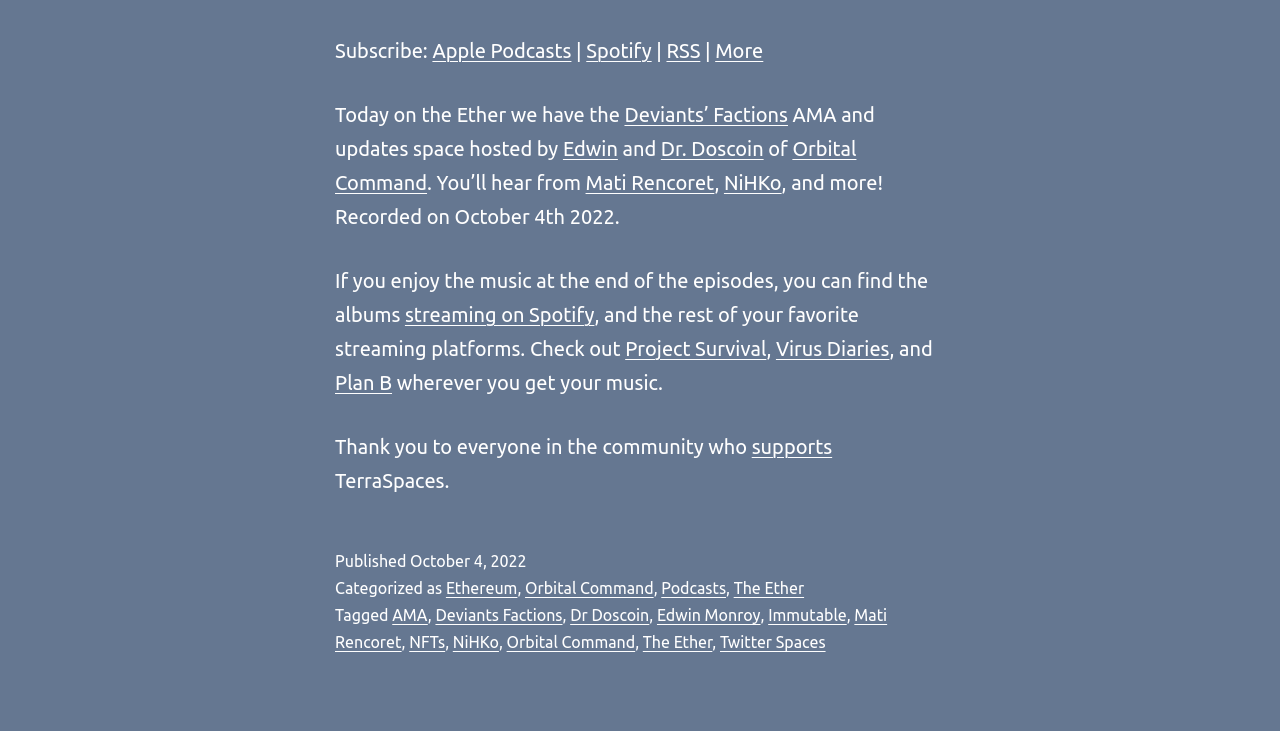Please identify the bounding box coordinates of the clickable region that I should interact with to perform the following instruction: "Check out Project Survival". The coordinates should be expressed as four float numbers between 0 and 1, i.e., [left, top, right, bottom].

[0.488, 0.461, 0.599, 0.492]